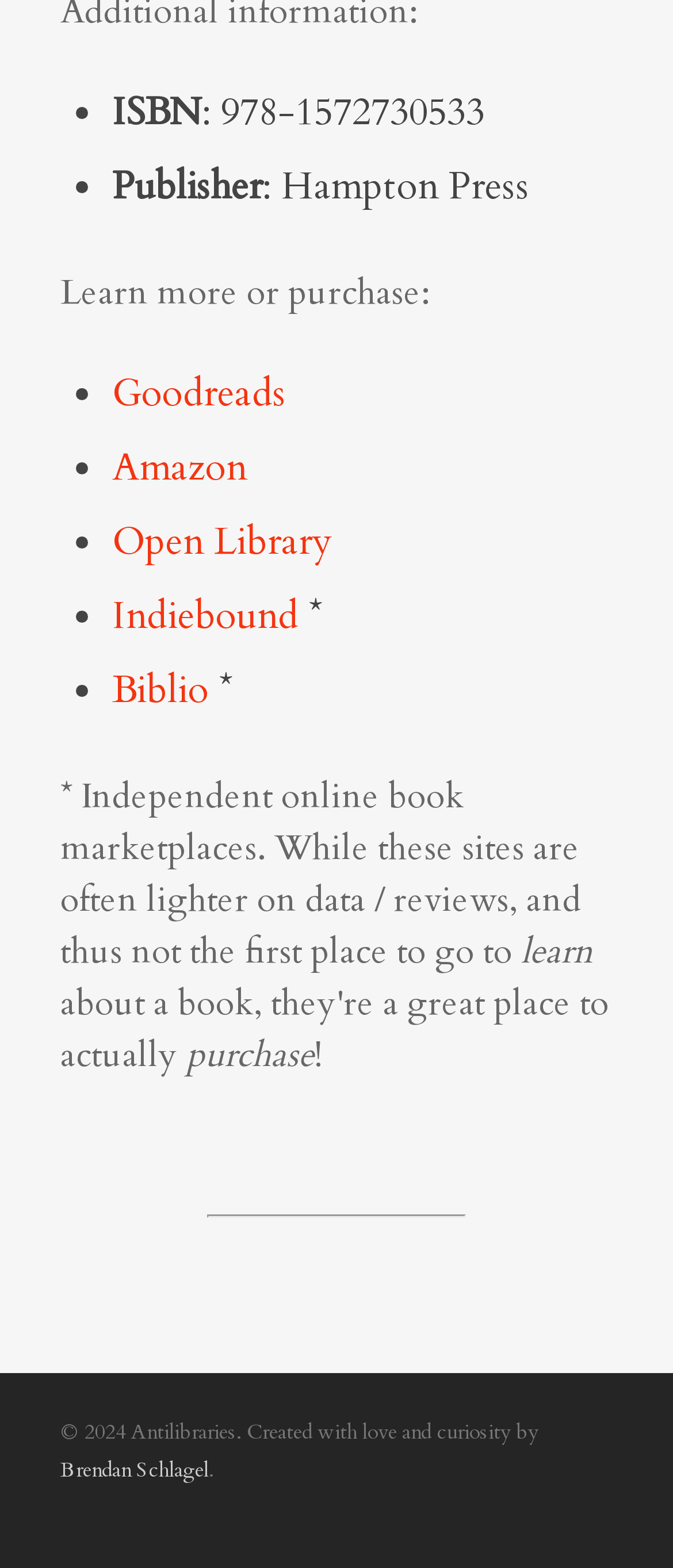What is the publisher of the book?
Carefully examine the image and provide a detailed answer to the question.

The publisher of the book can be found in the third line of the webpage, where it is written as 'Publisher: Hampton Press'.